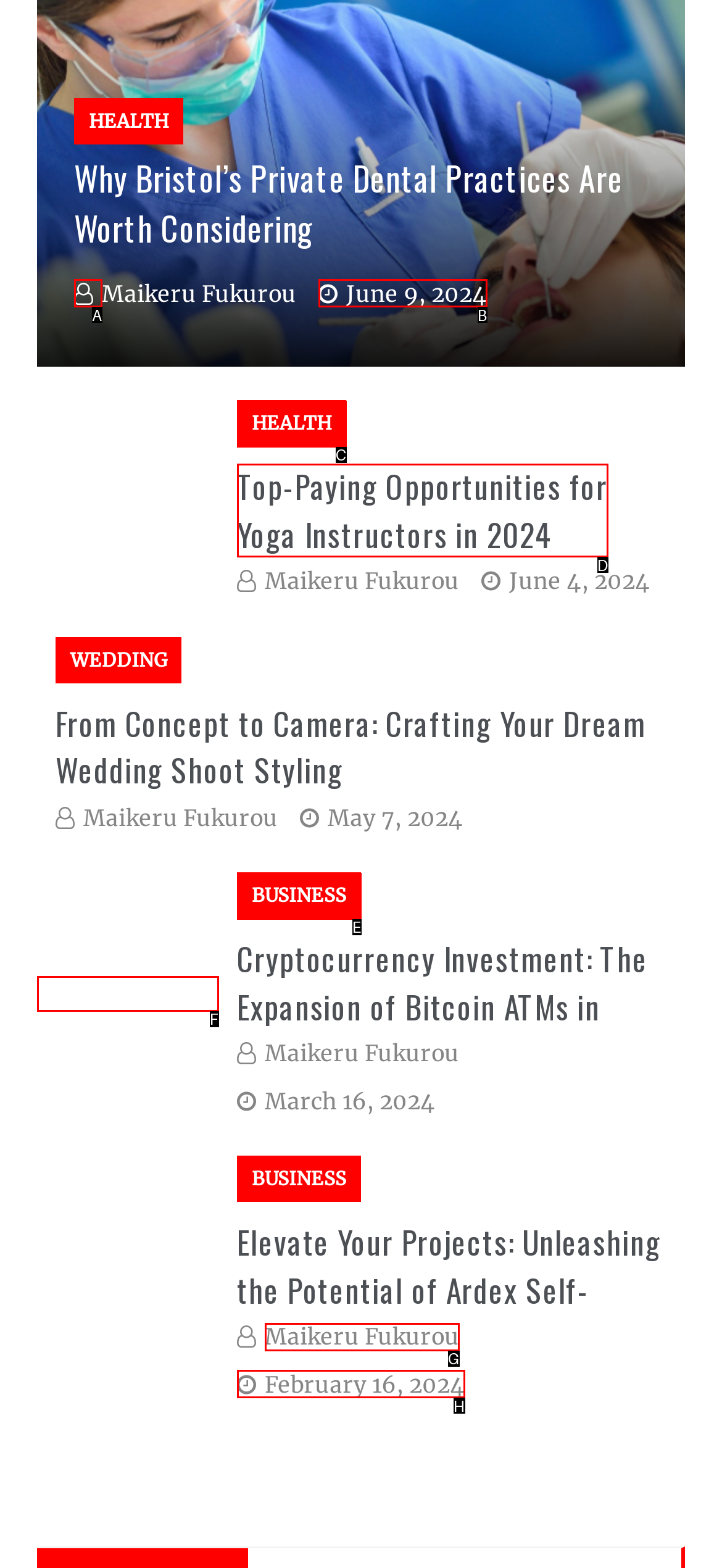Refer to the element description: business and identify the matching HTML element. State your answer with the appropriate letter.

E